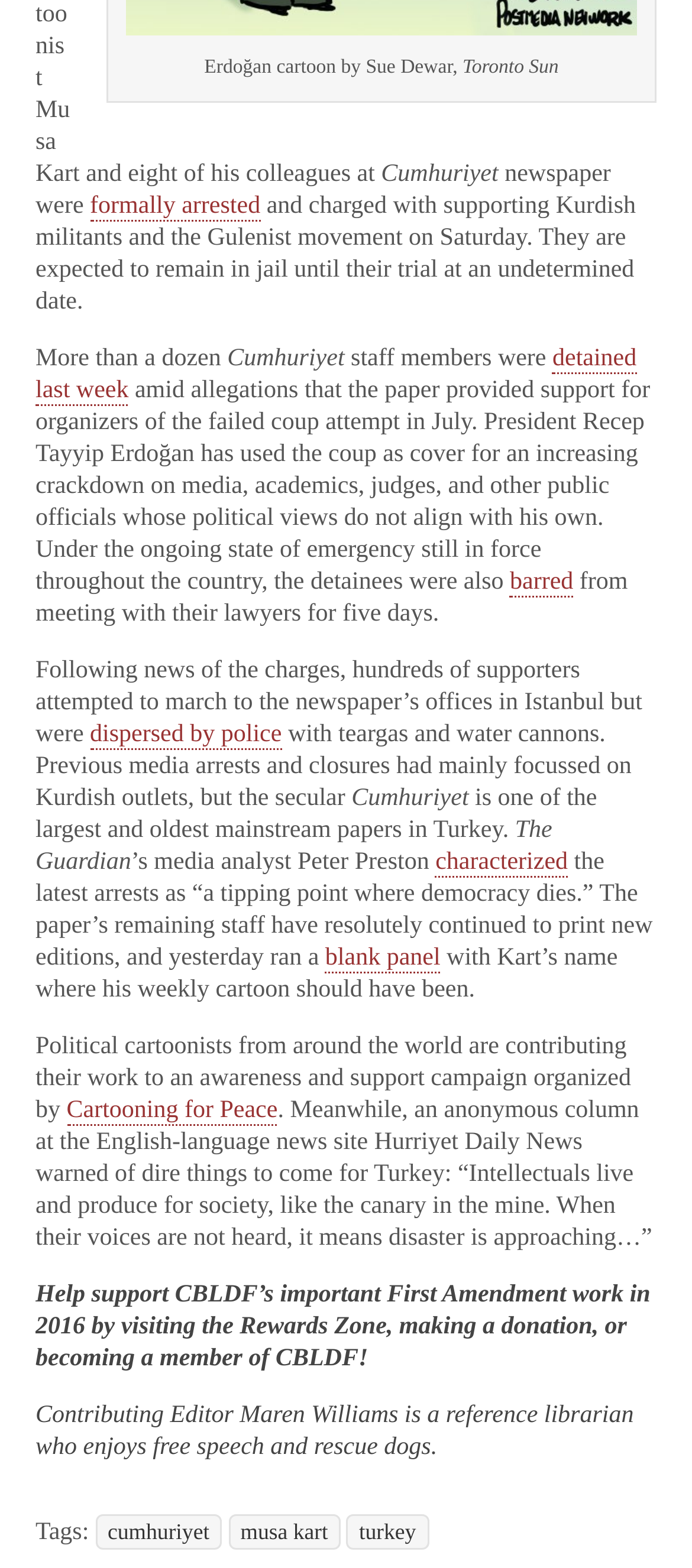Please provide a brief answer to the question using only one word or phrase: 
Who is the president of Turkey?

Recep Tayyip Erdoğan